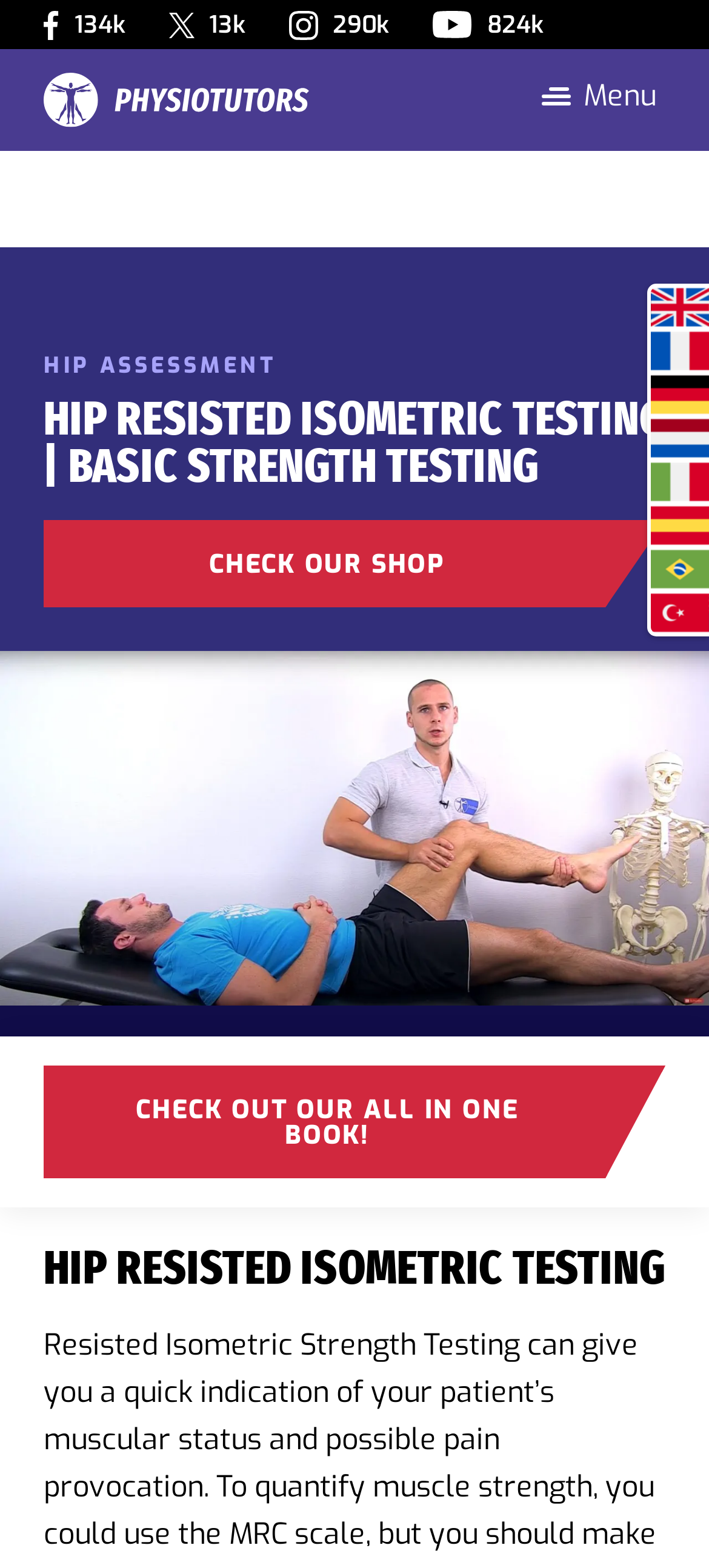How many social media links are there?
Please give a detailed and elaborate explanation in response to the question.

I counted the number of social media links by looking at the images with text 'Path', '003-instagram', '004-youtube', and they all have corresponding links, so there are 4 social media links.